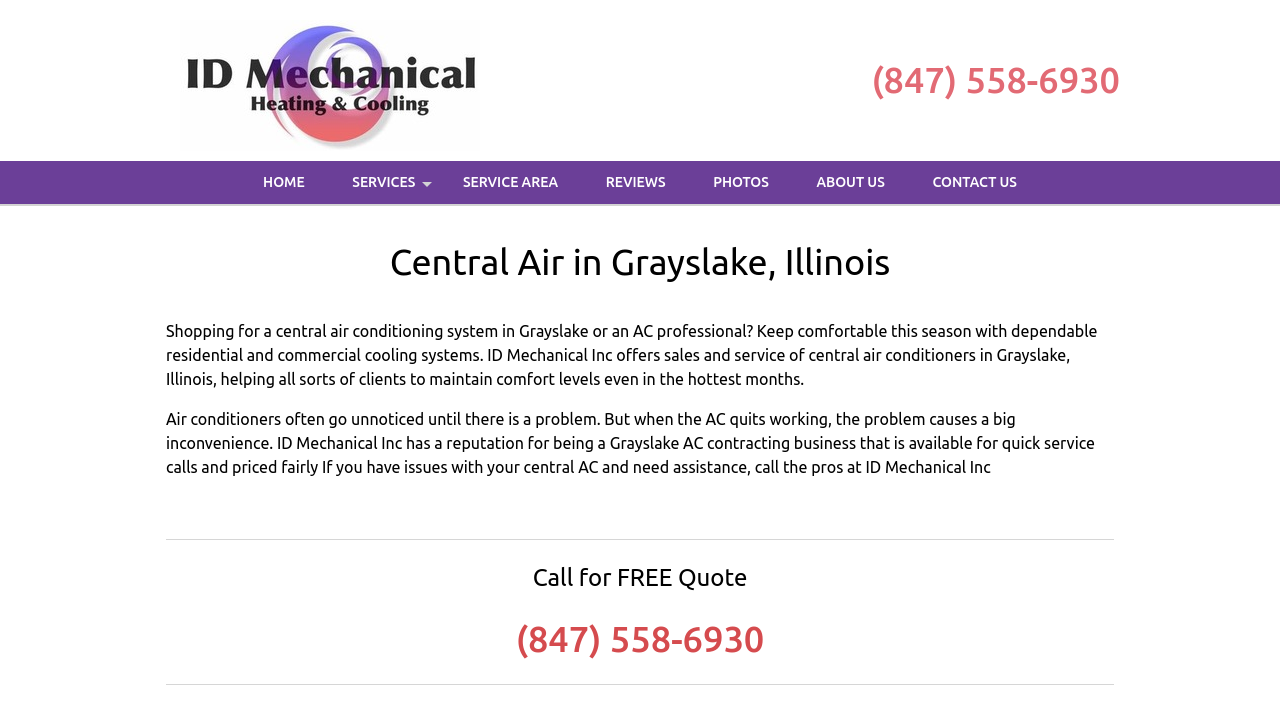What is the reputation of ID Mechanical Inc?
Look at the image and construct a detailed response to the question.

I found this information by reading the StaticText element that describes the reputation of ID Mechanical Inc. The text mentions that the company is 'available for quick service calls and priced fairly', indicating that it has a good reputation in terms of responsiveness and pricing.